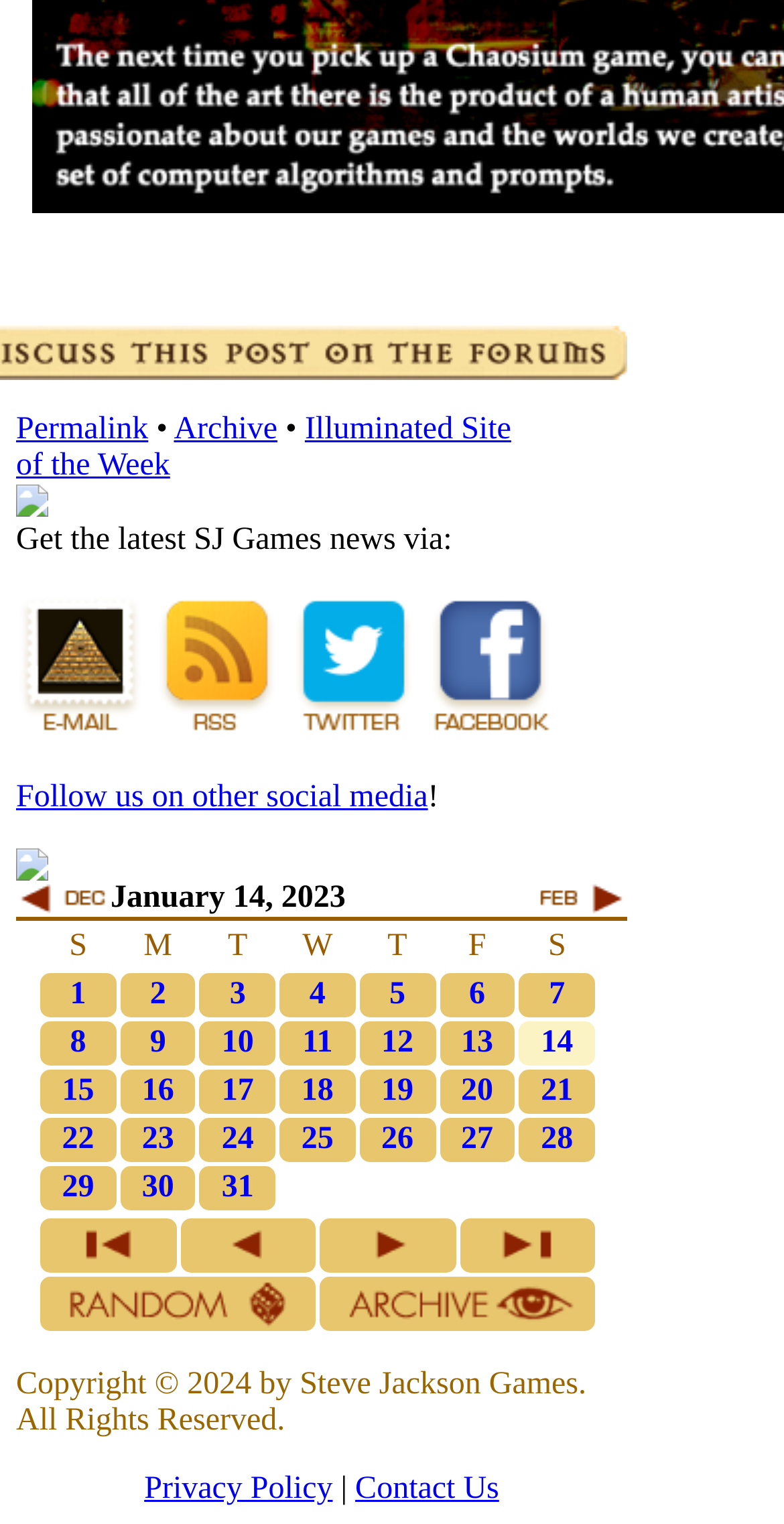Please provide the bounding box coordinate of the region that matches the element description: title="December 2022". Coordinates should be in the format (top-left x, top-left y, bottom-right x, bottom-right y) and all values should be between 0 and 1.

[0.021, 0.586, 0.141, 0.605]